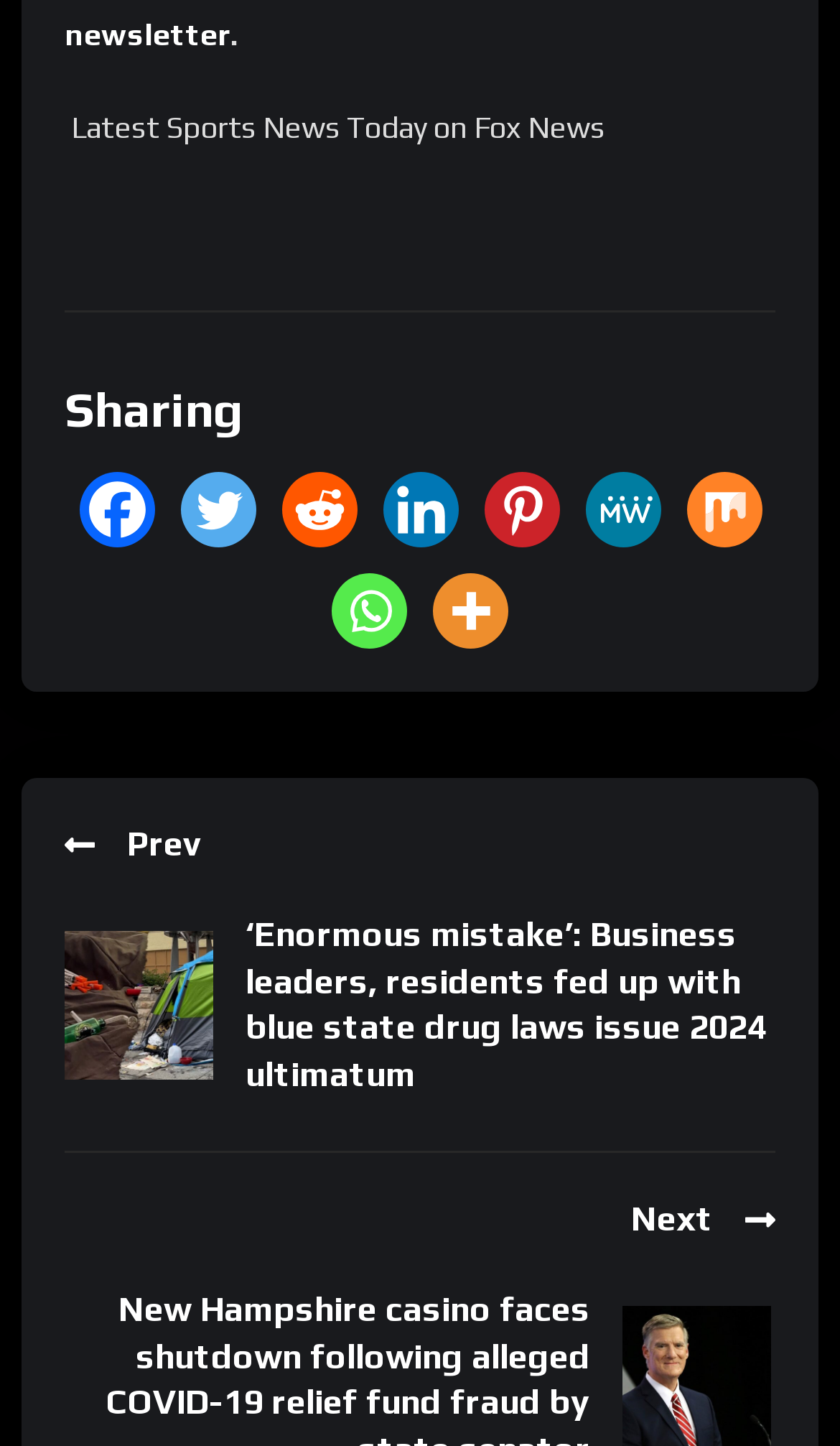Find and indicate the bounding box coordinates of the region you should select to follow the given instruction: "Go to the next page".

[0.077, 0.828, 0.923, 0.86]